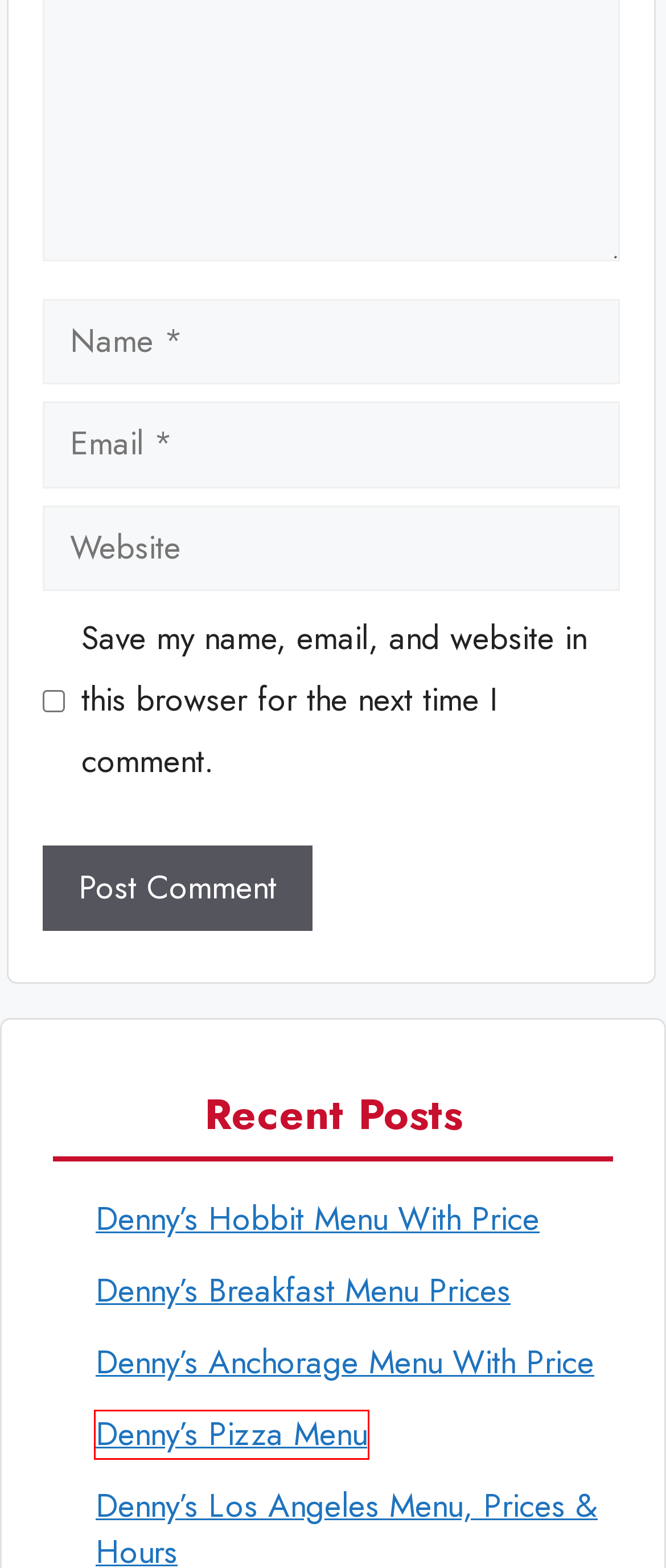You have a screenshot of a webpage where a red bounding box highlights a specific UI element. Identify the description that best matches the resulting webpage after the highlighted element is clicked. The choices are:
A. Denny's Locations
B. About Us
C. Denny’s Hobbit Menu With Price [ Updated 2024 ]
D. Dennys Menu
E. Denny’s Breakfast Menu Prices [ Updated 2024 ]
F. Denny's Pizza Menu [ Updated 2024 ]
G. Denny’s Anchorage Menu With Price [ Updated 2024 ]
H. Contact Us

F